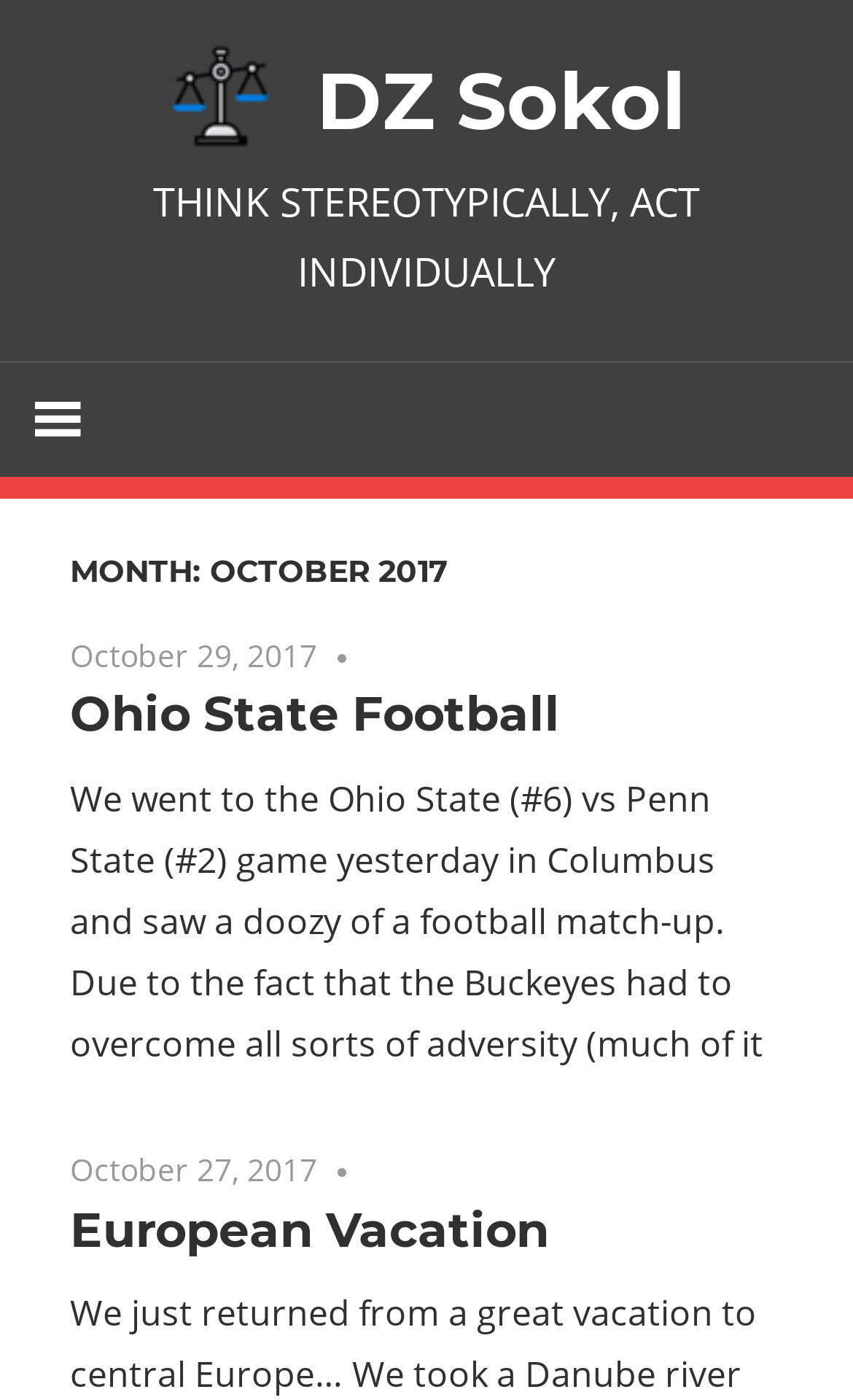Identify and extract the main heading from the webpage.

MONTH: OCTOBER 2017